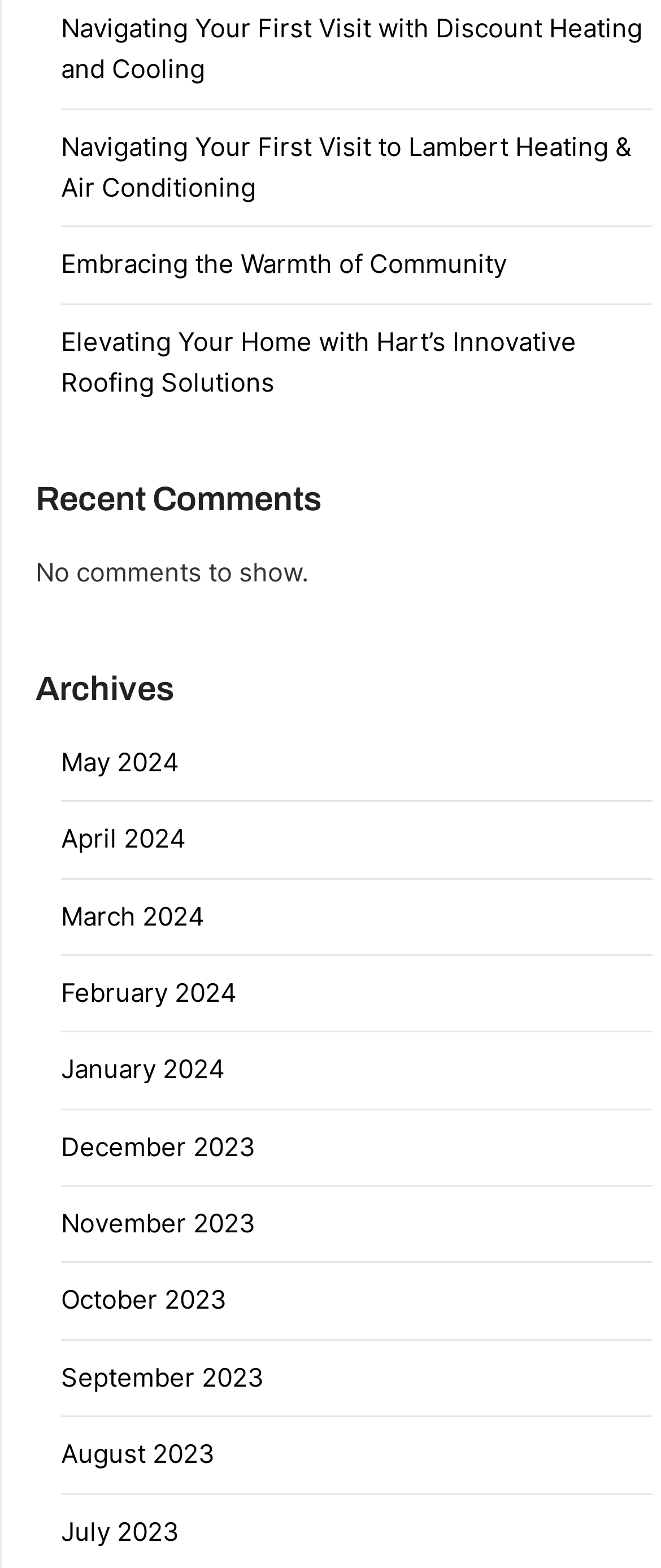Specify the bounding box coordinates of the area to click in order to follow the given instruction: "Explore Embracing the Warmth of Community."

[0.092, 0.158, 0.767, 0.179]